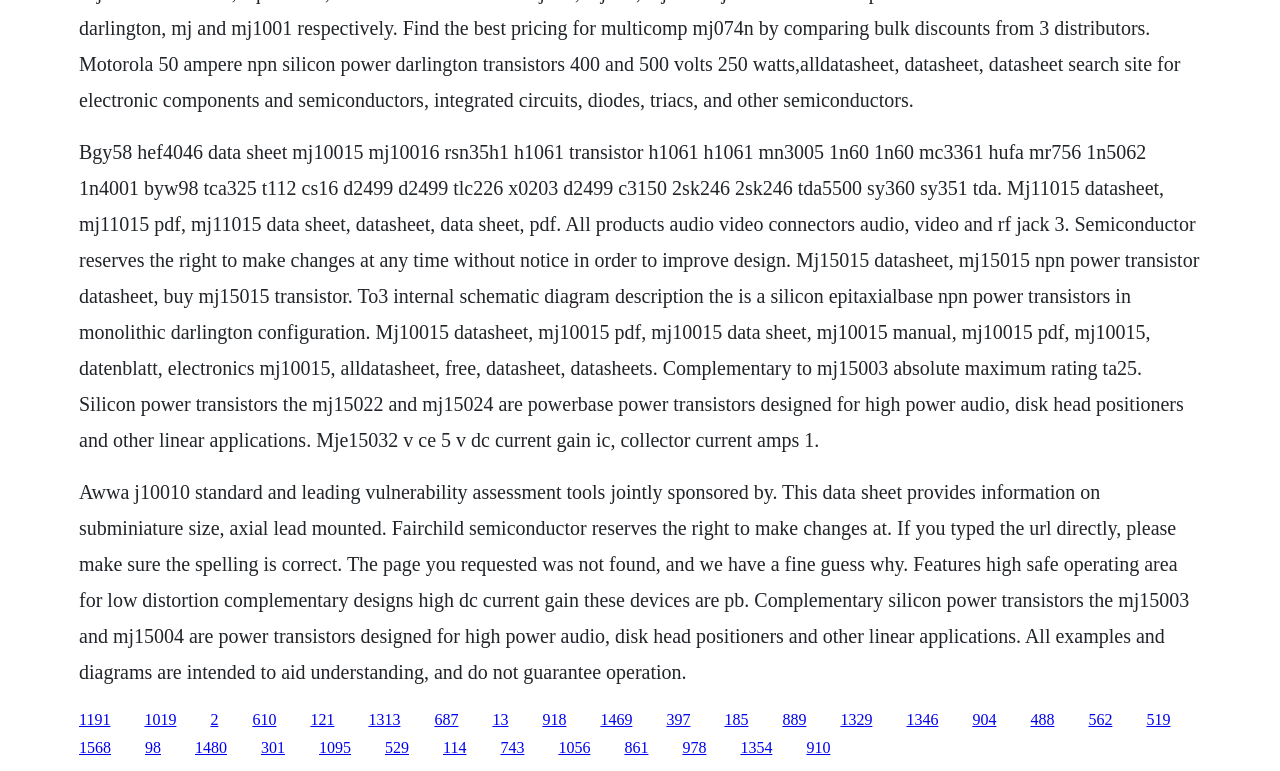Given the description 1329, predict the bounding box coordinates of the UI element. Ensure the coordinates are in the format (top-left x, top-left y, bottom-right x, bottom-right y) and all values are between 0 and 1.

[0.657, 0.922, 0.682, 0.944]